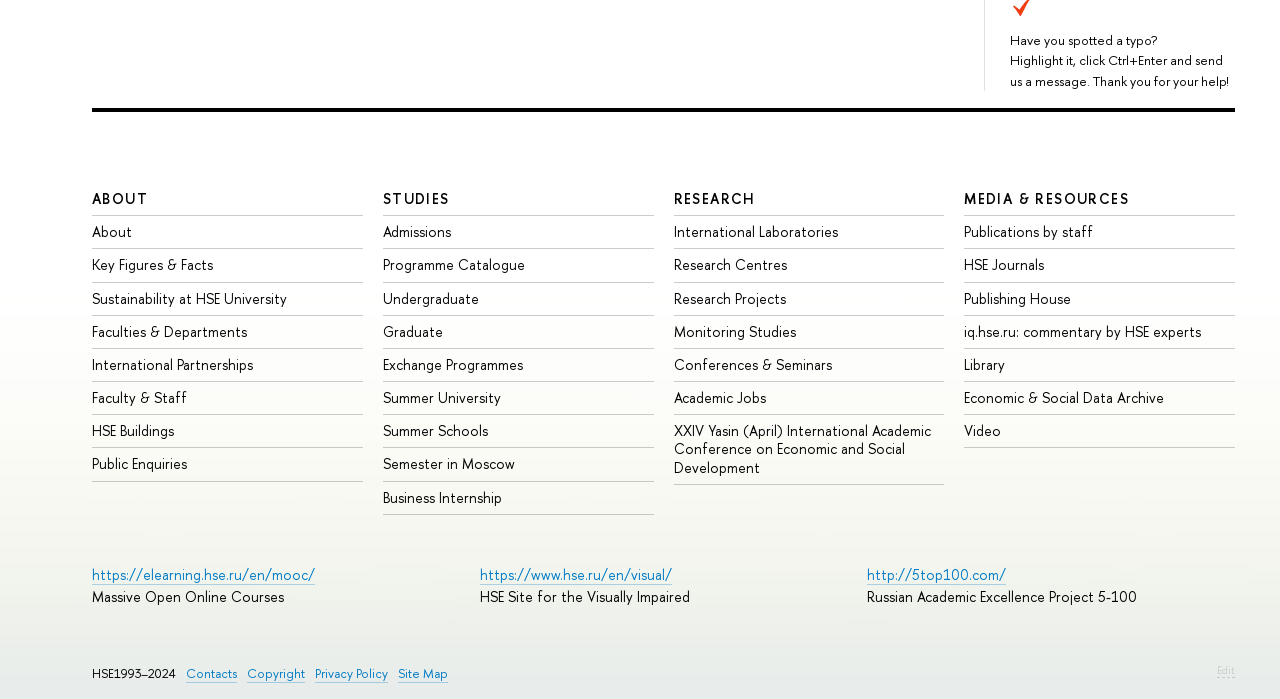Please reply to the following question using a single word or phrase: 
What is the purpose of the 'Ctrl+Enter' shortcut?

To report typos